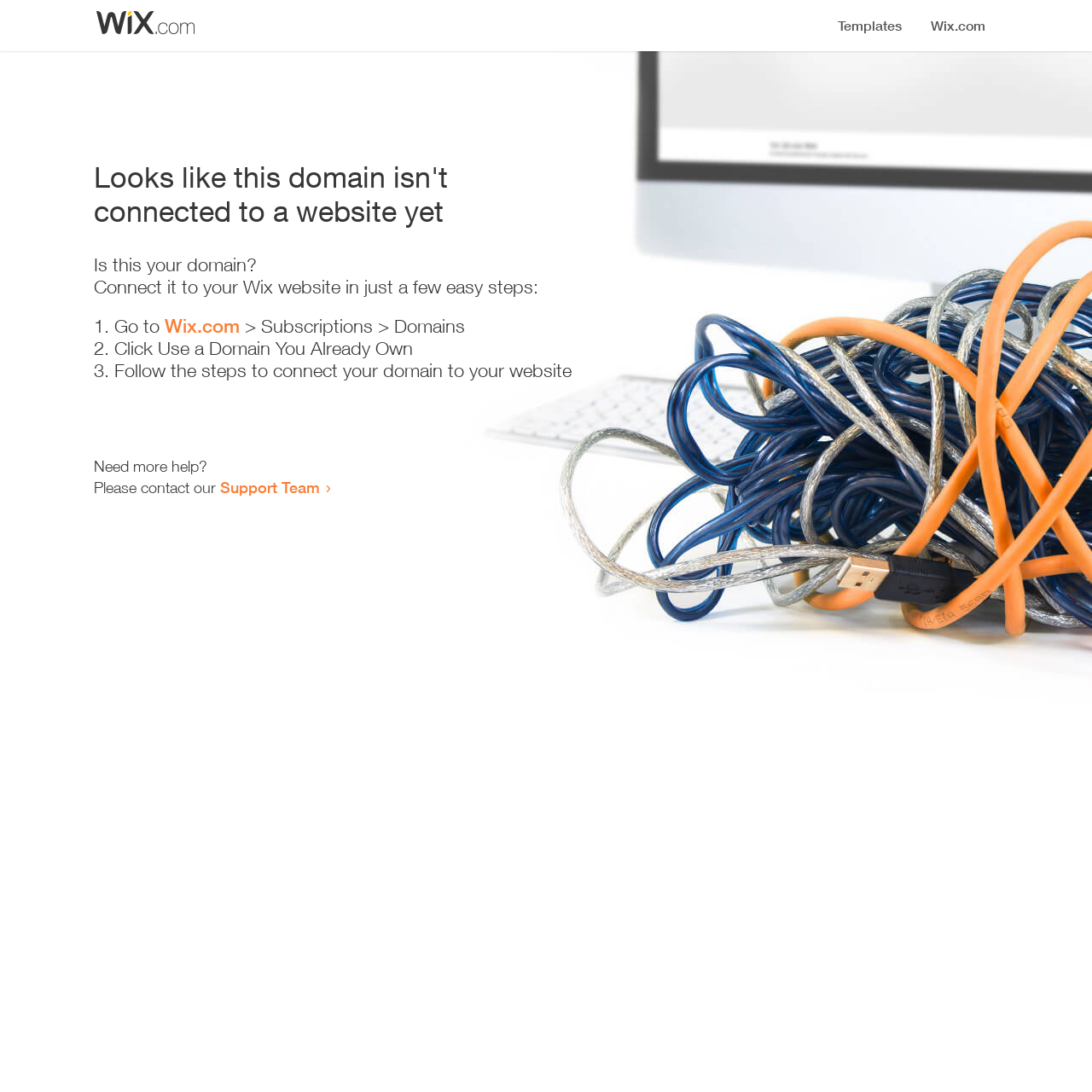Identify the bounding box of the HTML element described here: "Wix.com". Provide the coordinates as four float numbers between 0 and 1: [left, top, right, bottom].

[0.151, 0.288, 0.22, 0.309]